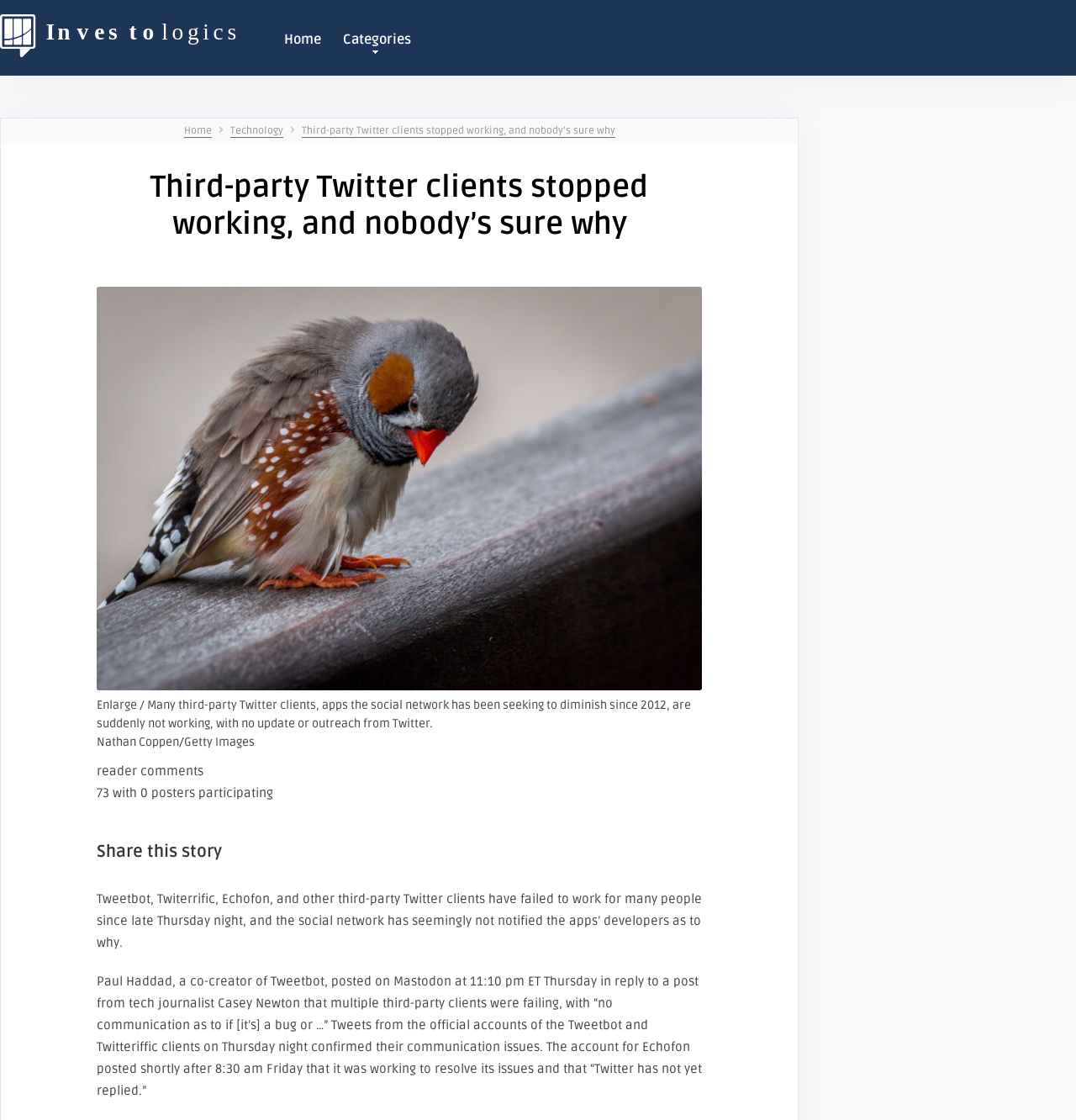Please find the bounding box coordinates (top-left x, top-left y, bottom-right x, bottom-right y) in the screenshot for the UI element described as follows: Home

[0.171, 0.111, 0.196, 0.123]